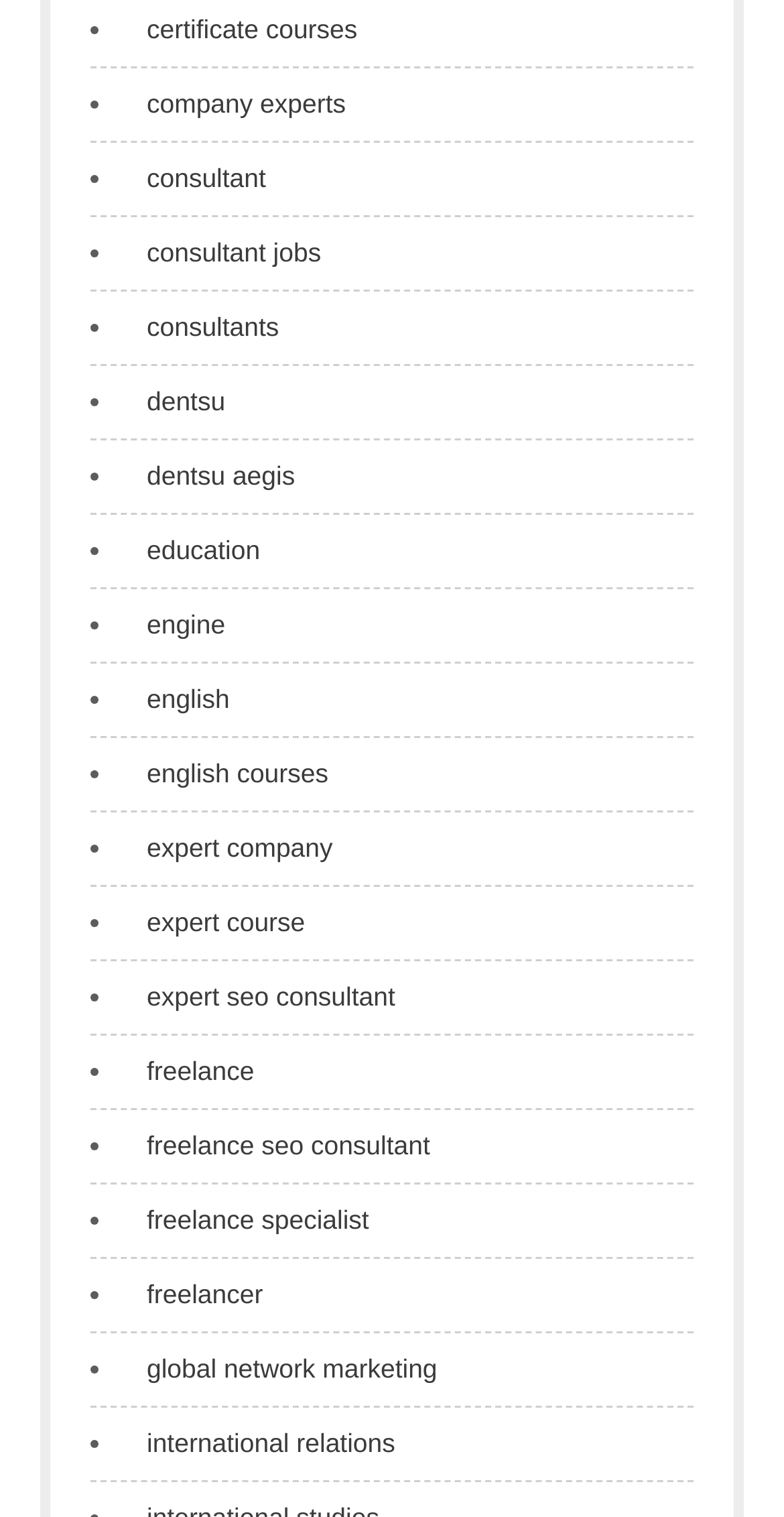Locate the bounding box for the described UI element: "freelance seo consultant". Ensure the coordinates are four float numbers between 0 and 1, formatted as [left, top, right, bottom].

[0.162, 0.743, 0.549, 0.769]